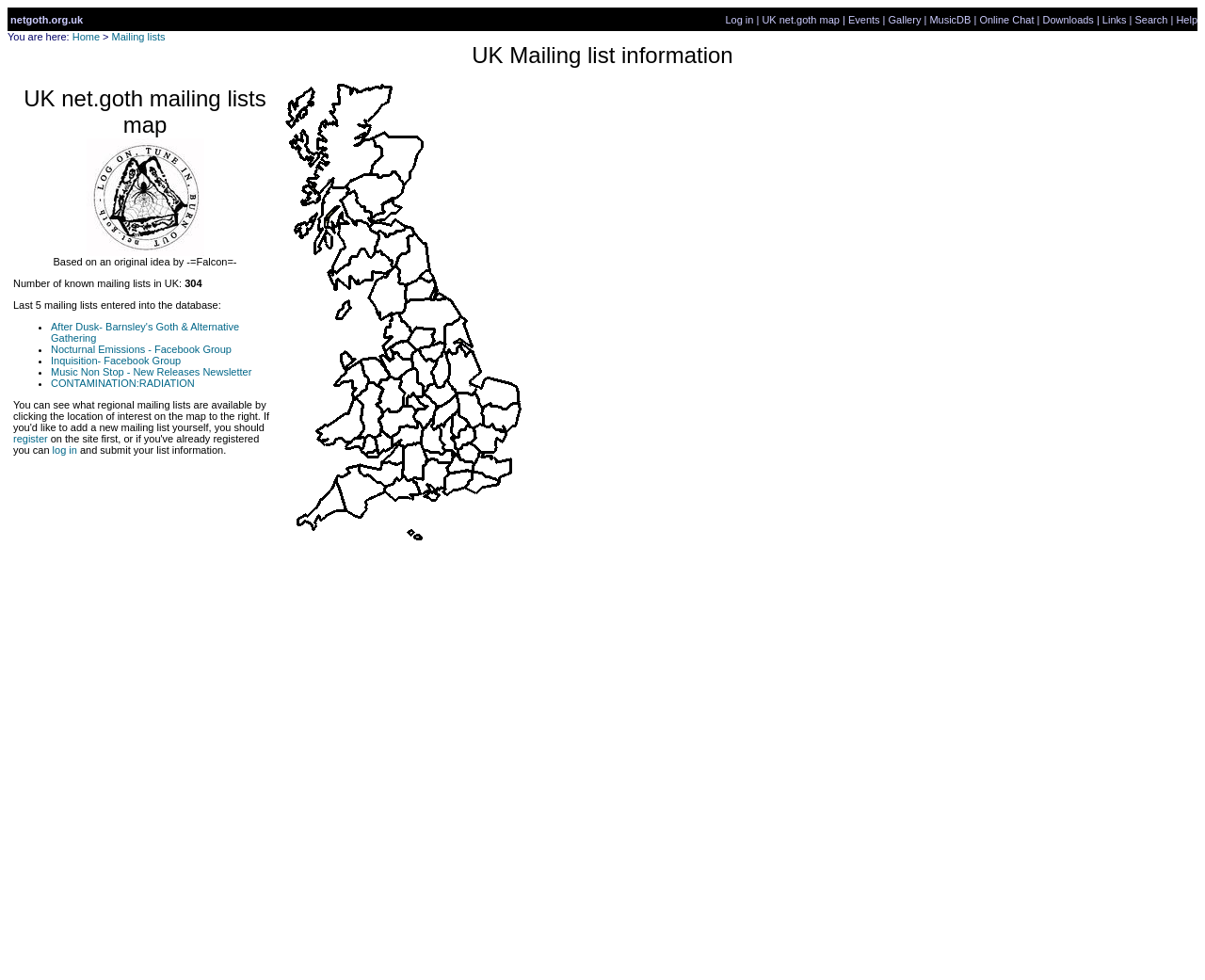Please answer the following question as detailed as possible based on the image: 
What is the original idea based on?

The webpage credits the original idea of the UK net.goth mailing lists map to -=Falcon=-. This information is displayed in the main content area of the webpage.